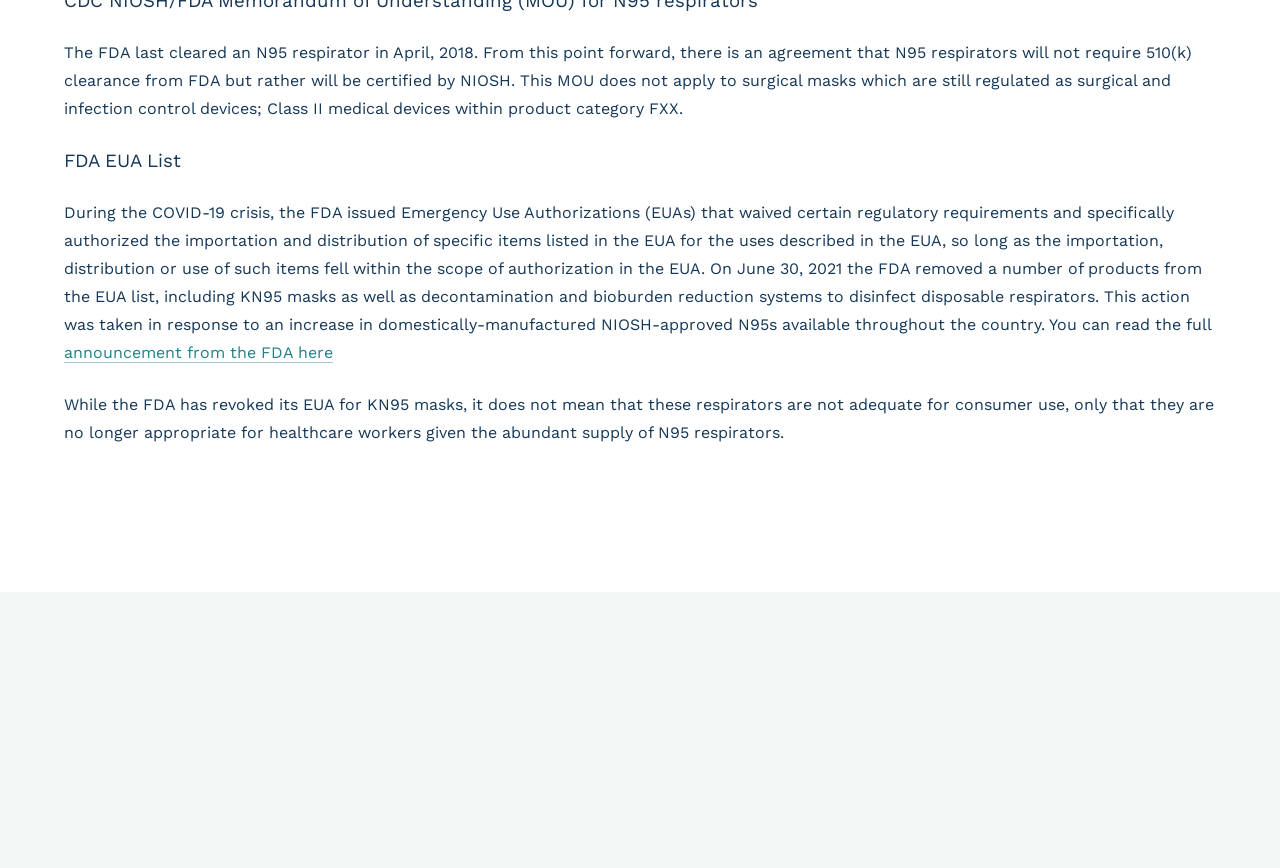Provide the bounding box coordinates, formatted as (top-left x, top-left y, bottom-right x, bottom-right y), with all values being floating point numbers between 0 and 1. Identify the bounding box of the UI element that matches the description: Project N95 990

[0.524, 0.95, 0.614, 0.969]